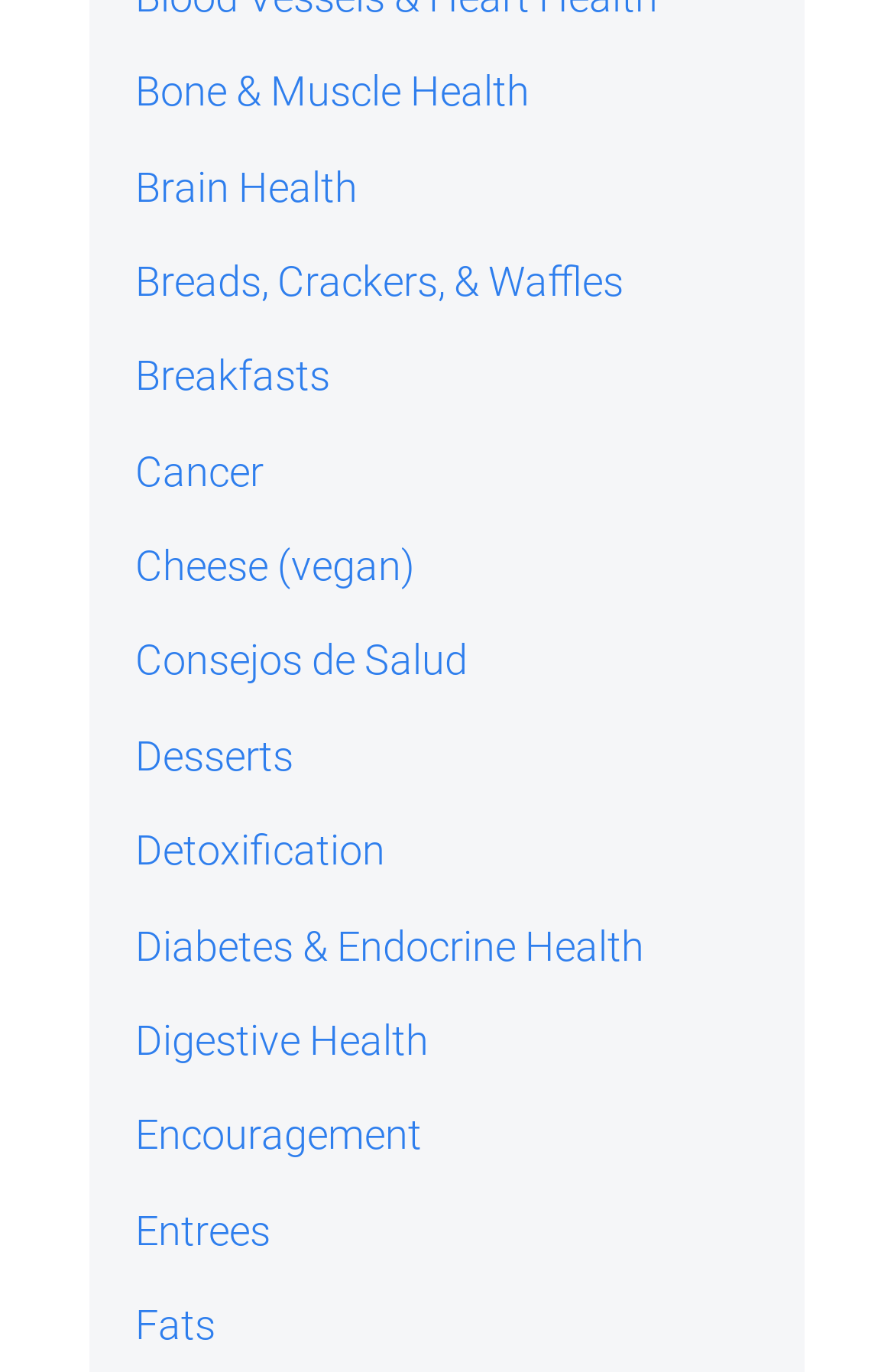Provide the bounding box coordinates of the section that needs to be clicked to accomplish the following instruction: "View NOTICE AND DISCLAIMER."

None